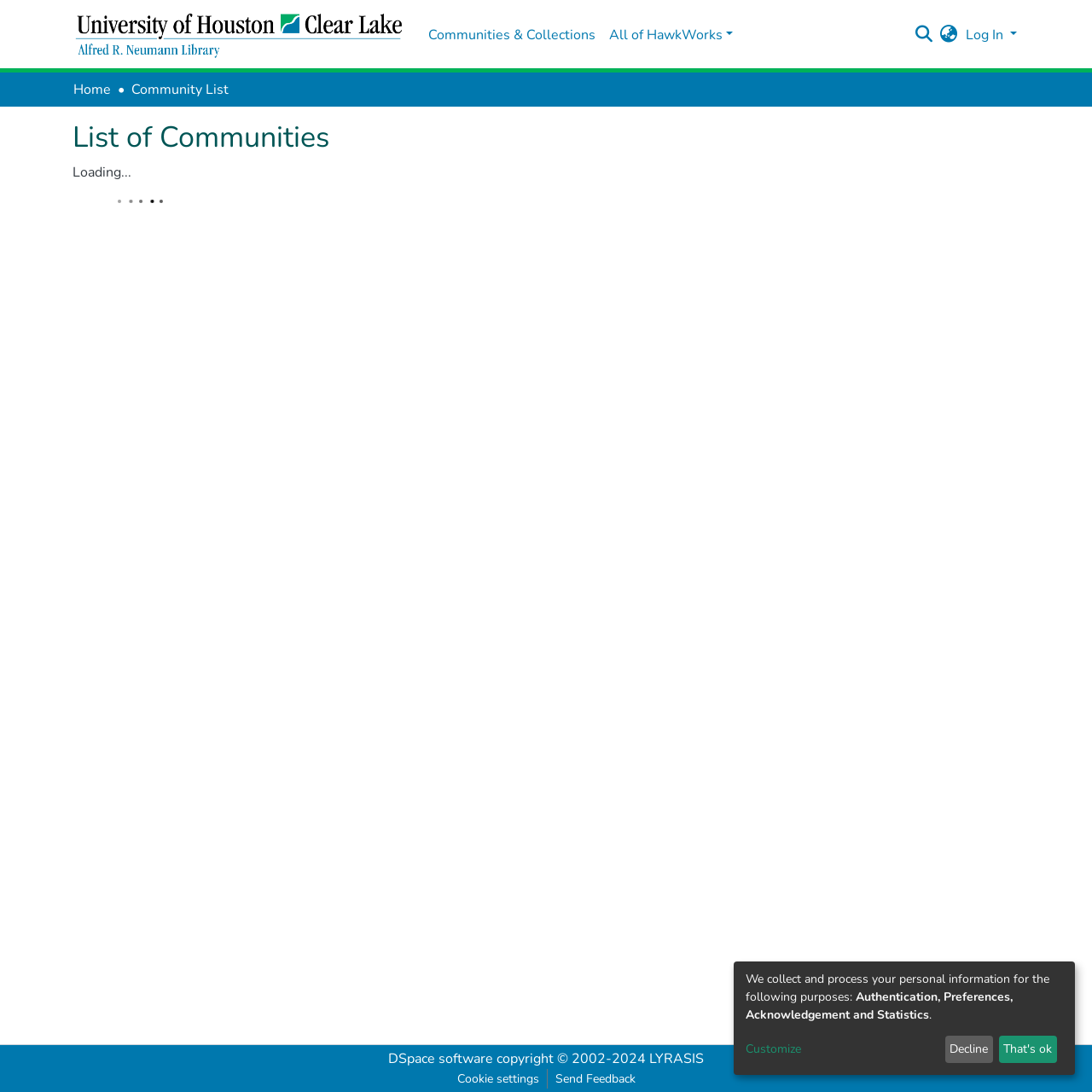Give a one-word or phrase response to the following question: How many navigation links are in the main navigation bar?

3